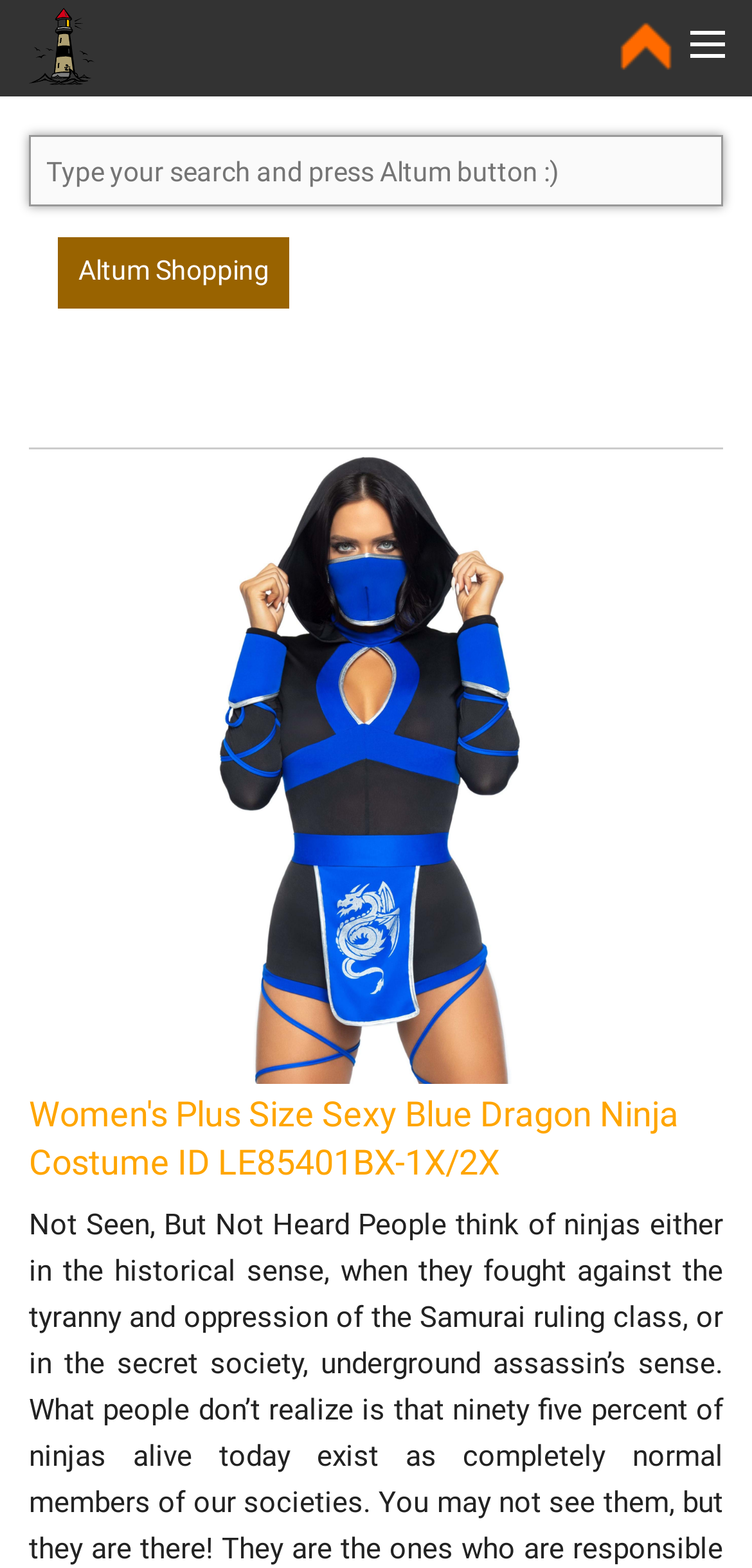Give a one-word or one-phrase response to the question: 
Is there an image of the product?

Yes